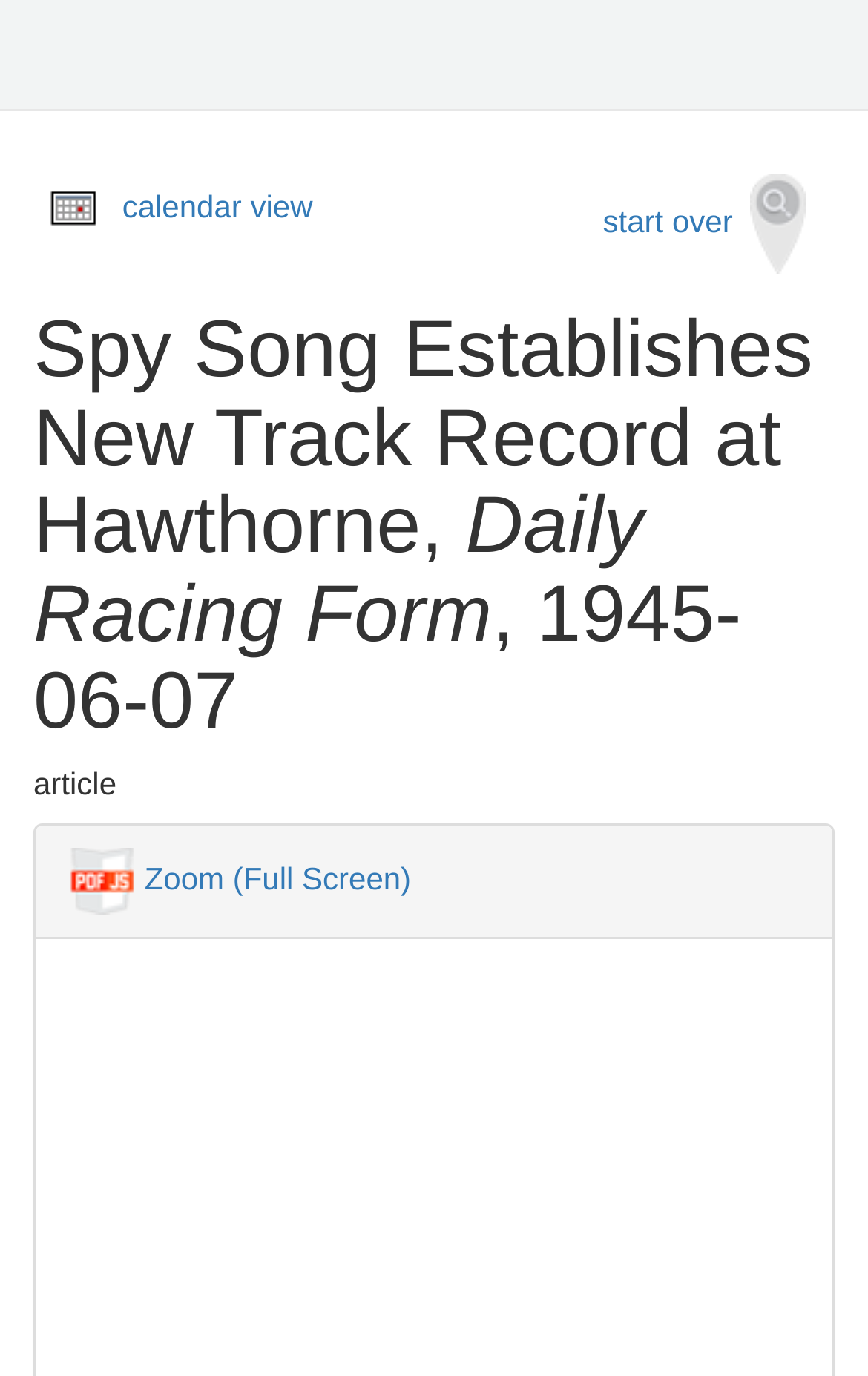What is the date of the article?
Using the screenshot, give a one-word or short phrase answer.

1945-06-07